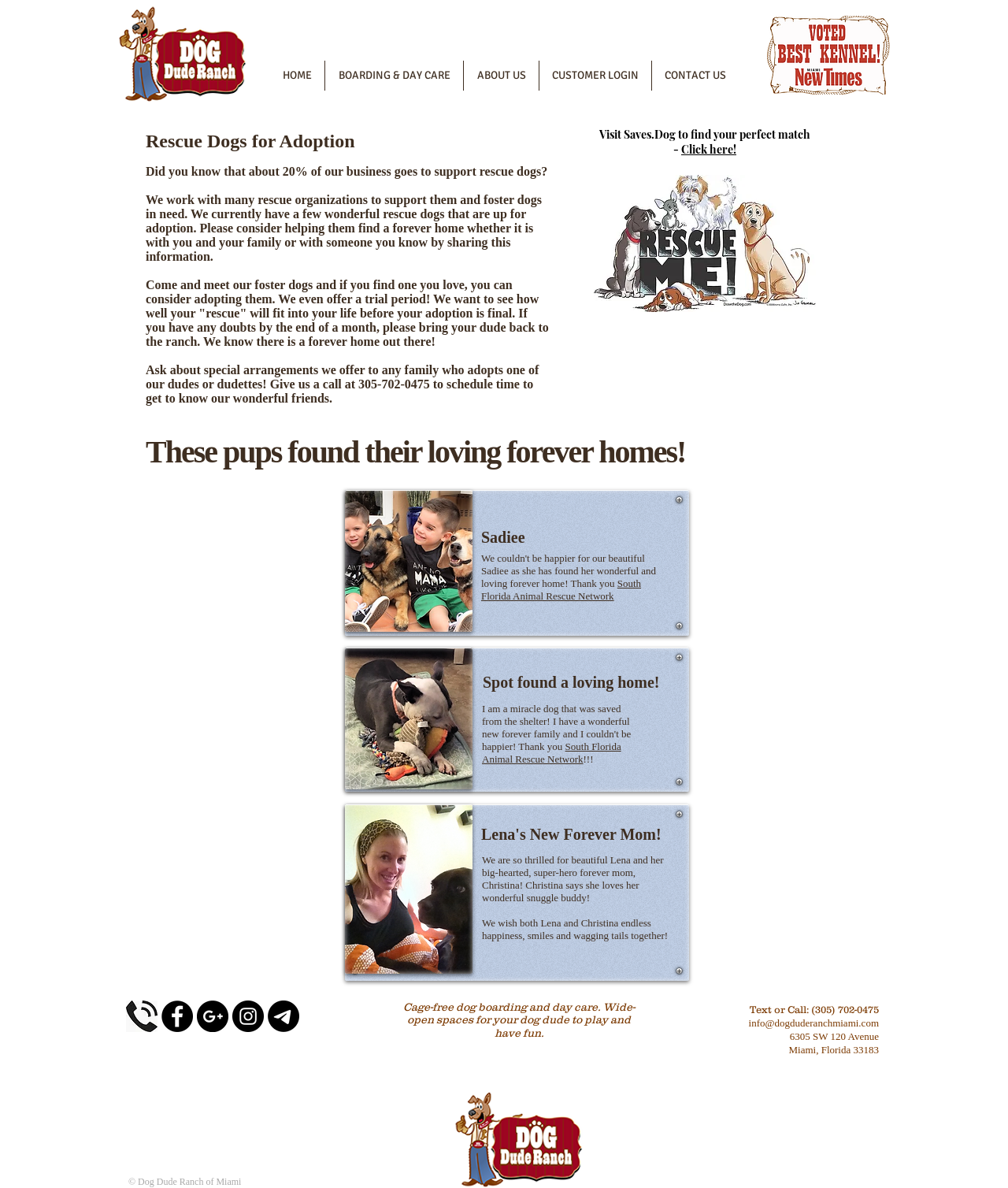What is the name of the rescue network mentioned on the webpage?
Your answer should be a single word or phrase derived from the screenshot.

South Florida Animal Rescue Network